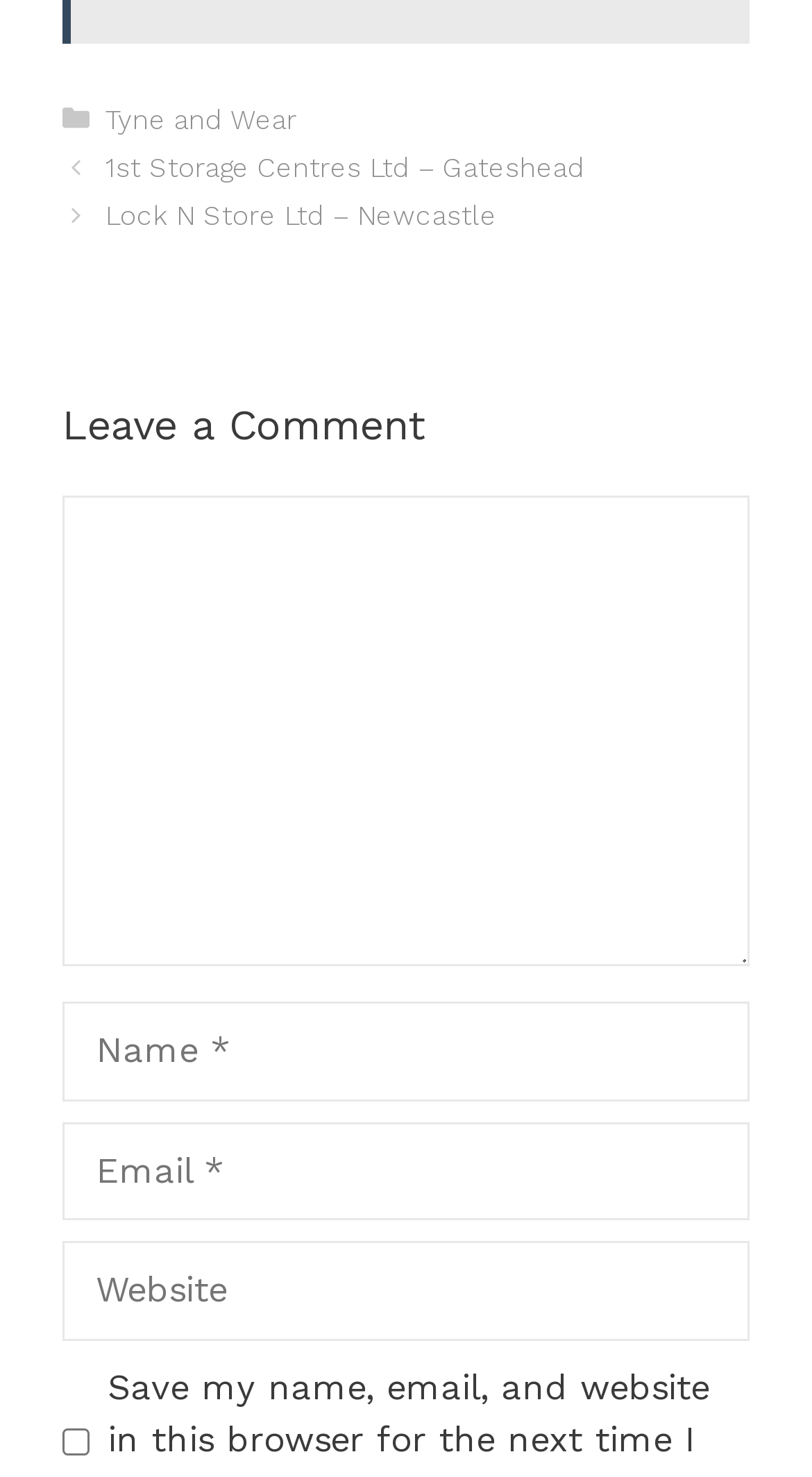Find the bounding box coordinates for the area you need to click to carry out the instruction: "Fill in the 'Name' field". The coordinates should be four float numbers between 0 and 1, indicated as [left, top, right, bottom].

[0.077, 0.678, 0.923, 0.745]